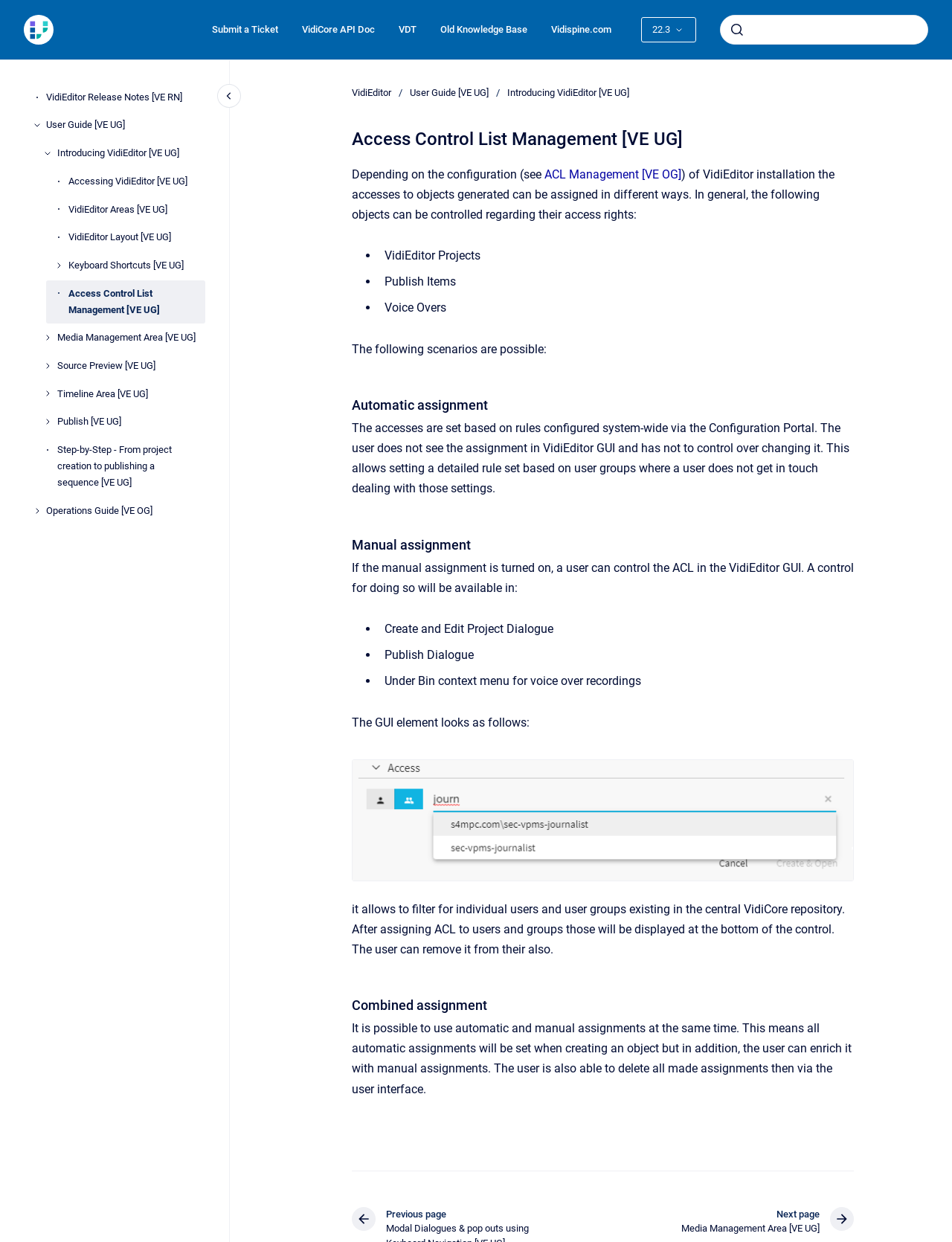How many ways can accesses be assigned to objects?
Please utilize the information in the image to give a detailed response to the question.

I found the answer by reading the headings 'Automatic assignment', 'Manual assignment', and 'Combined assignment' which suggest that there are three ways to assign accesses to objects.